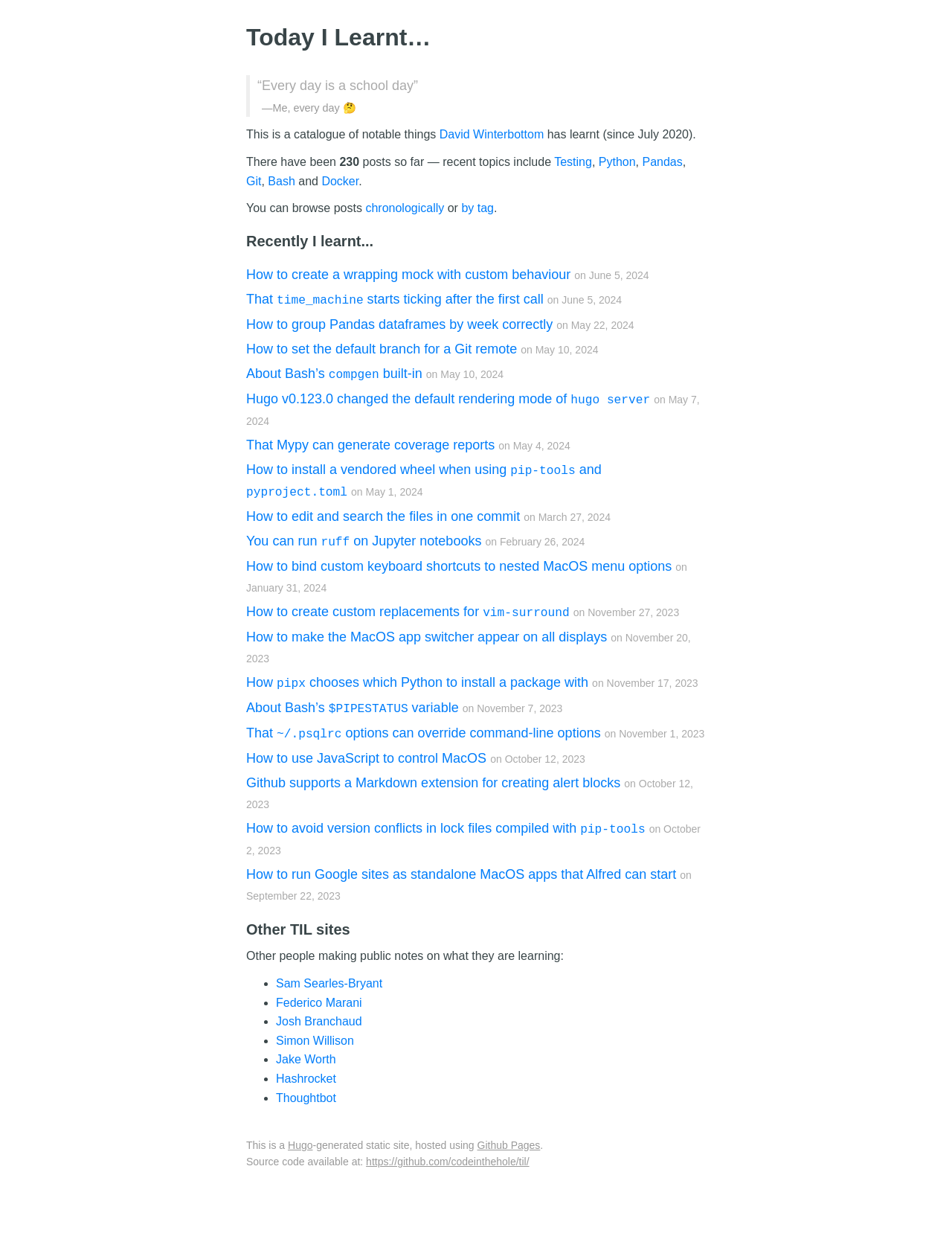Please answer the following question as detailed as possible based on the image: 
How many posts are there so far?

The number of posts is mentioned in the text 'There have been 230 posts so far — recent topics include' which is located below the text 'This is a catalogue of notable things'.